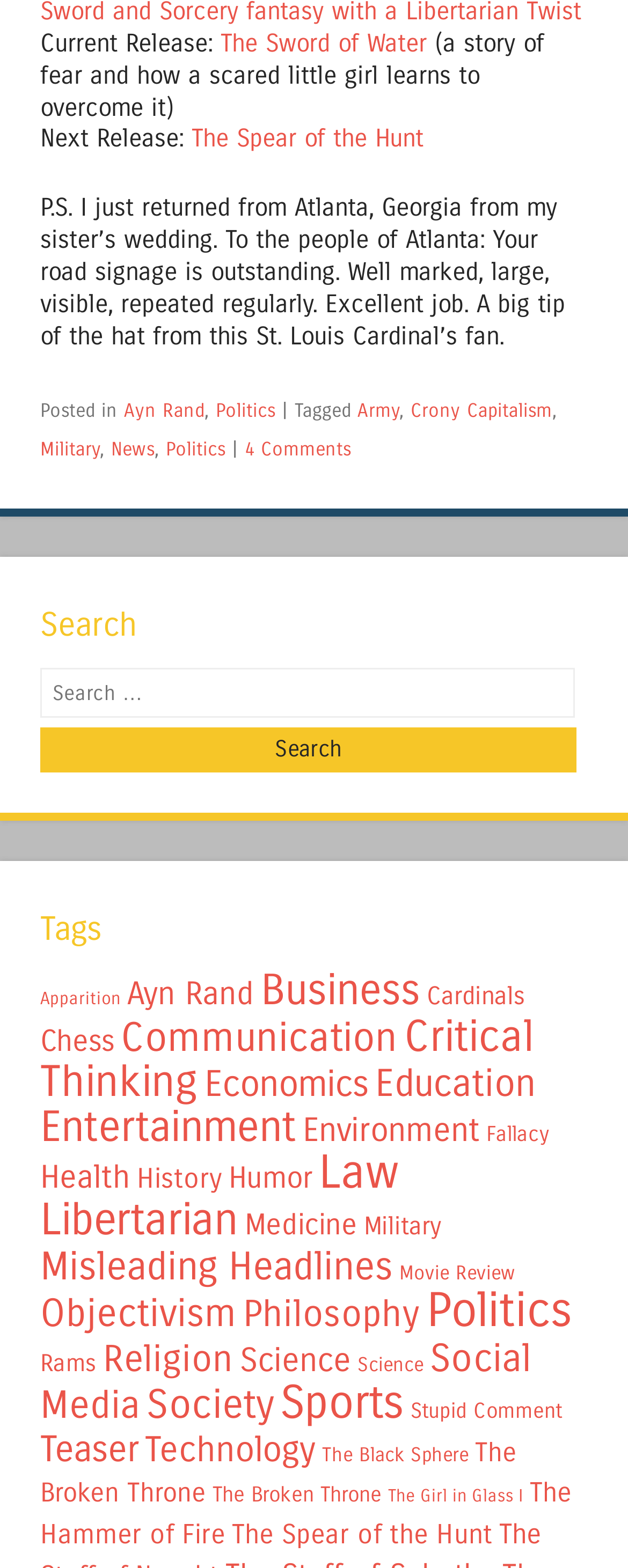Identify the bounding box coordinates of the section that should be clicked to achieve the task described: "Explore the 'Politics' category".

[0.344, 0.255, 0.438, 0.269]